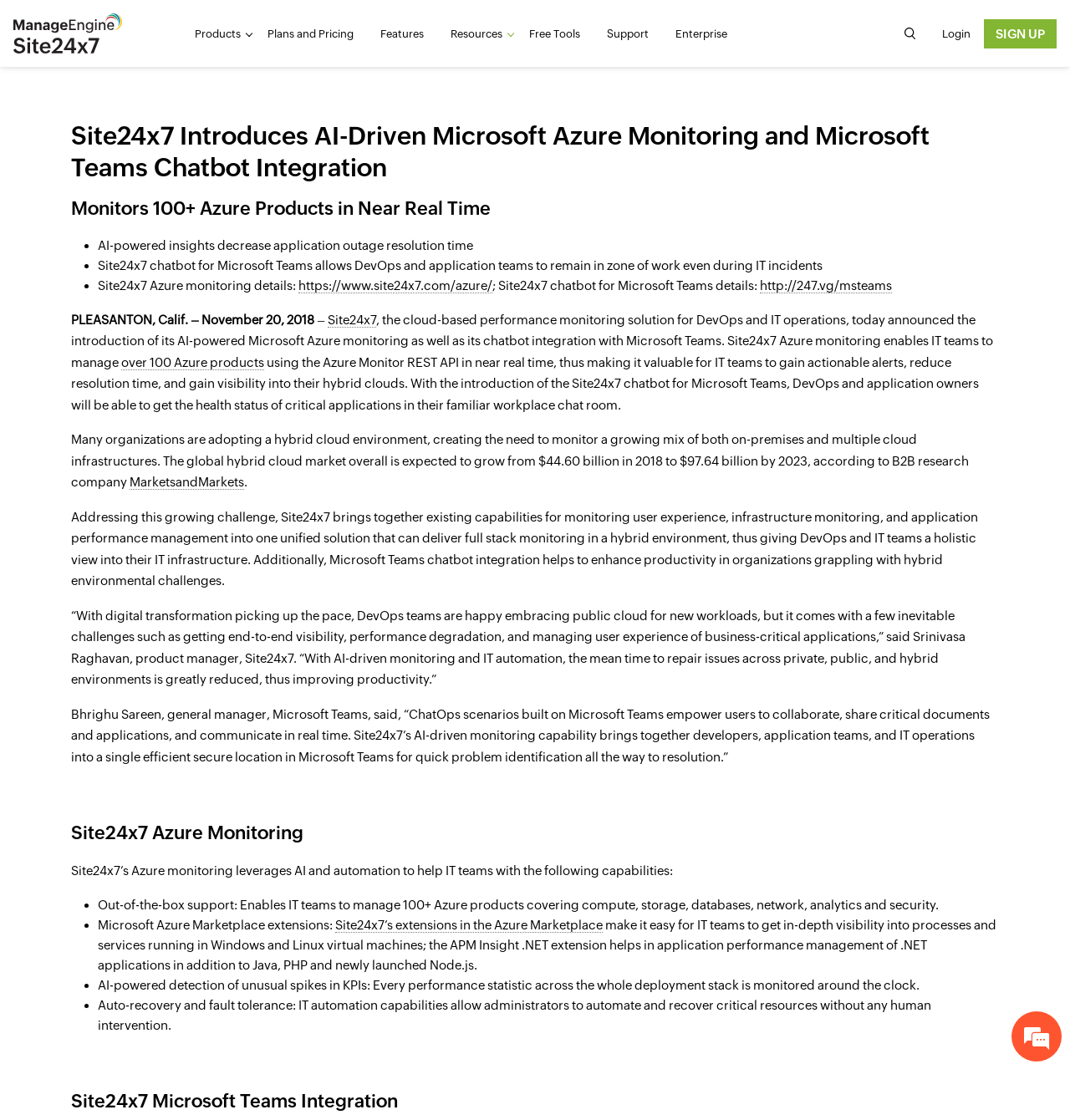What is the purpose of Site24x7 chatbot for Microsoft Teams?
Carefully analyze the image and provide a detailed answer to the question.

I found the text 'Site24x7 chatbot for Microsoft Teams allows DevOps and application teams to remain in zone of work even during IT incidents' on the webpage, which suggests that the chatbot is used to get the health status of critical applications.